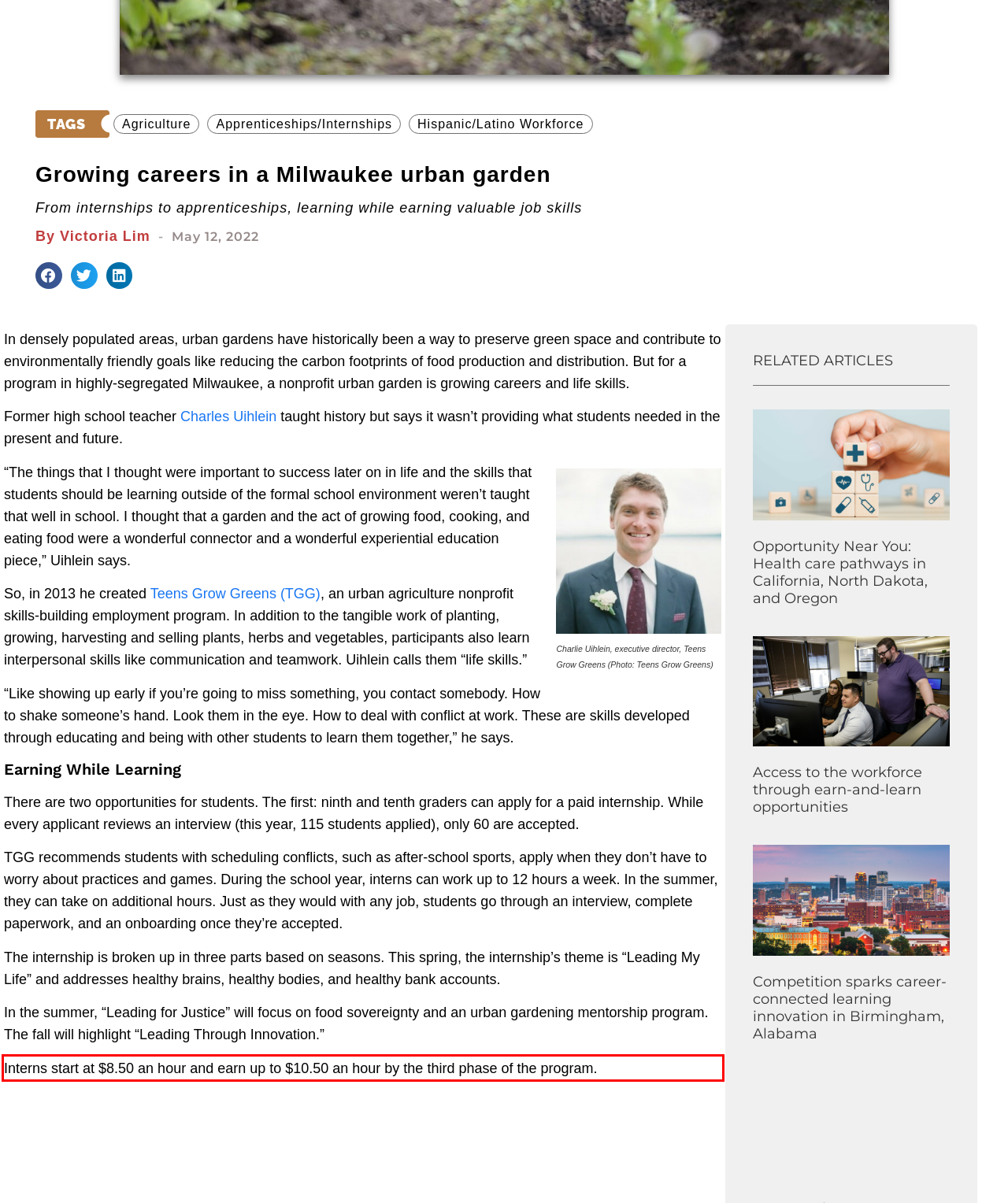From the screenshot of the webpage, locate the red bounding box and extract the text contained within that area.

Interns start at $8.50 an hour and earn up to $10.50 an hour by the third phase of the program.